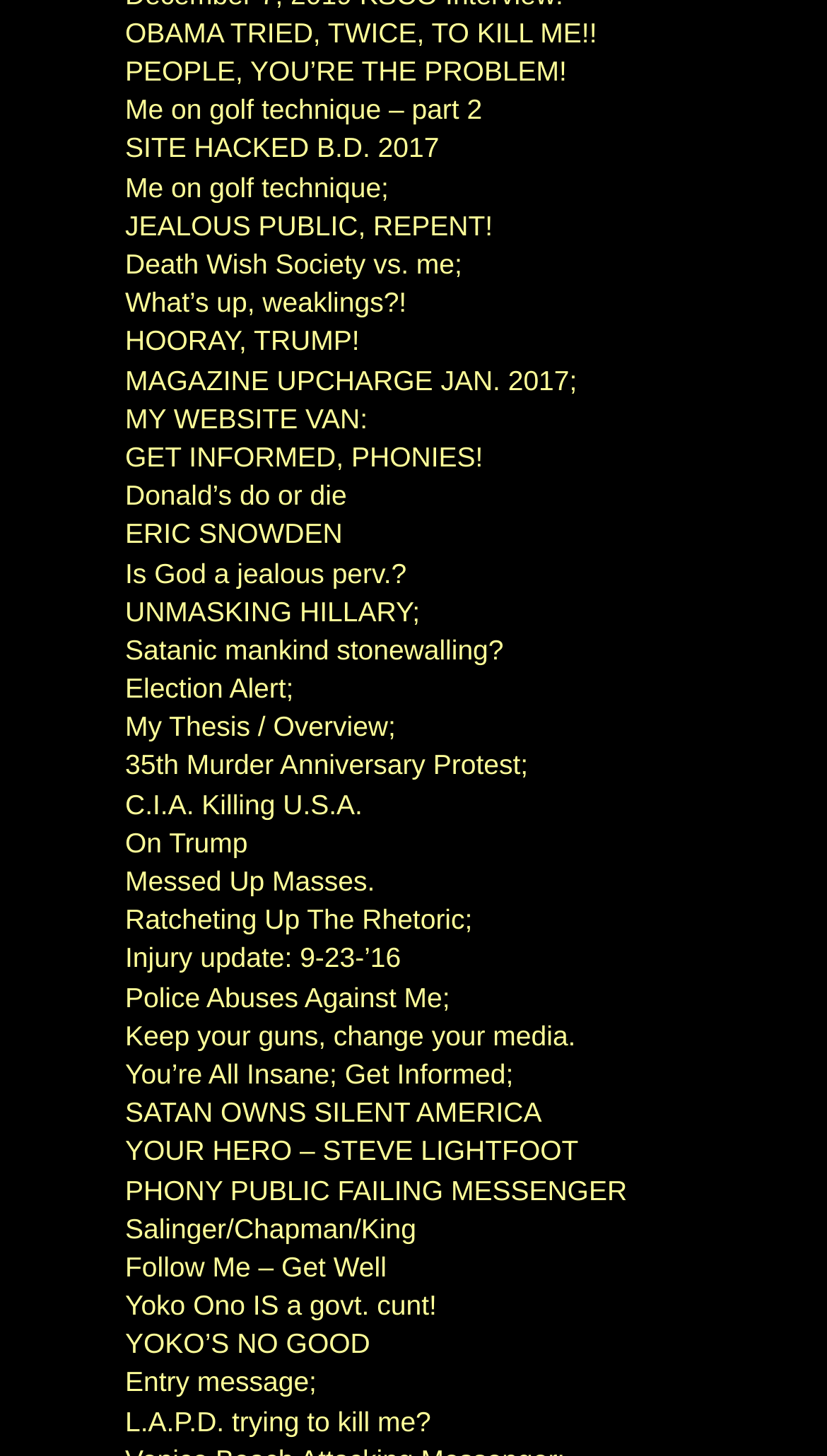Please determine the bounding box coordinates of the section I need to click to accomplish this instruction: "Read the article 'SITE HACKED B.D. 2017'".

[0.151, 0.091, 0.531, 0.113]